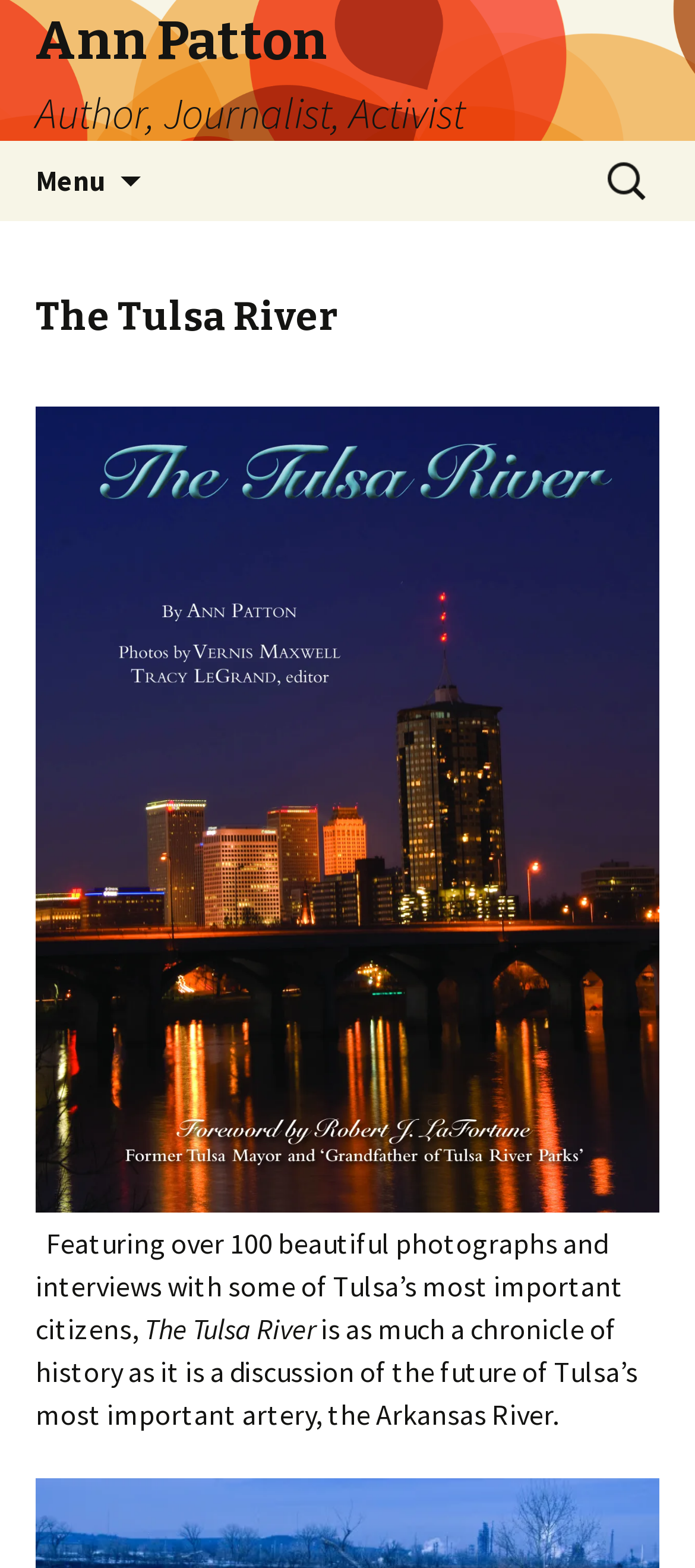Extract the bounding box of the UI element described as: "Menu".

[0.0, 0.09, 0.203, 0.141]